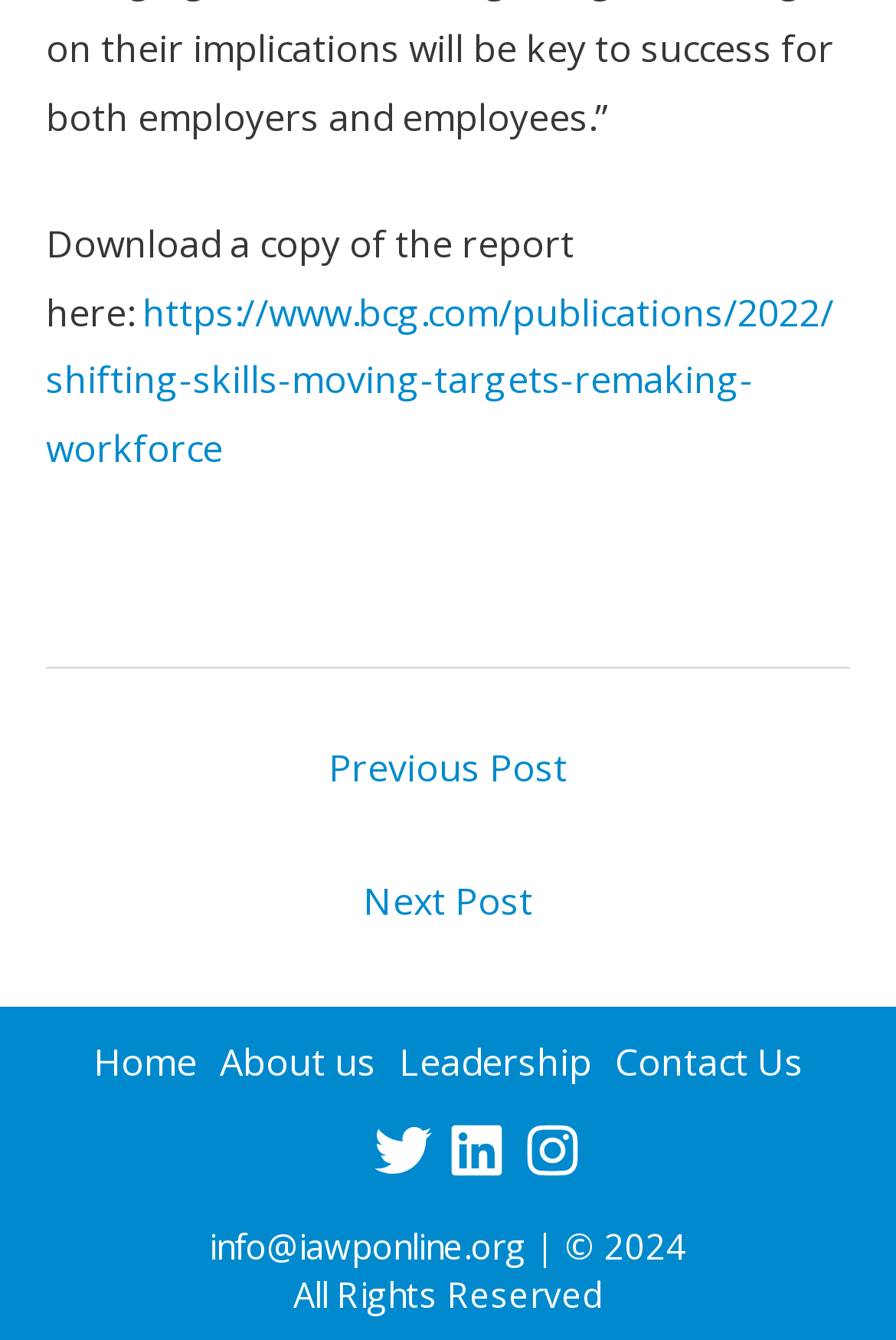Identify the bounding box coordinates of the clickable section necessary to follow the following instruction: "Download a report". The coordinates should be presented as four float numbers from 0 to 1, i.e., [left, top, right, bottom].

[0.051, 0.214, 0.931, 0.354]